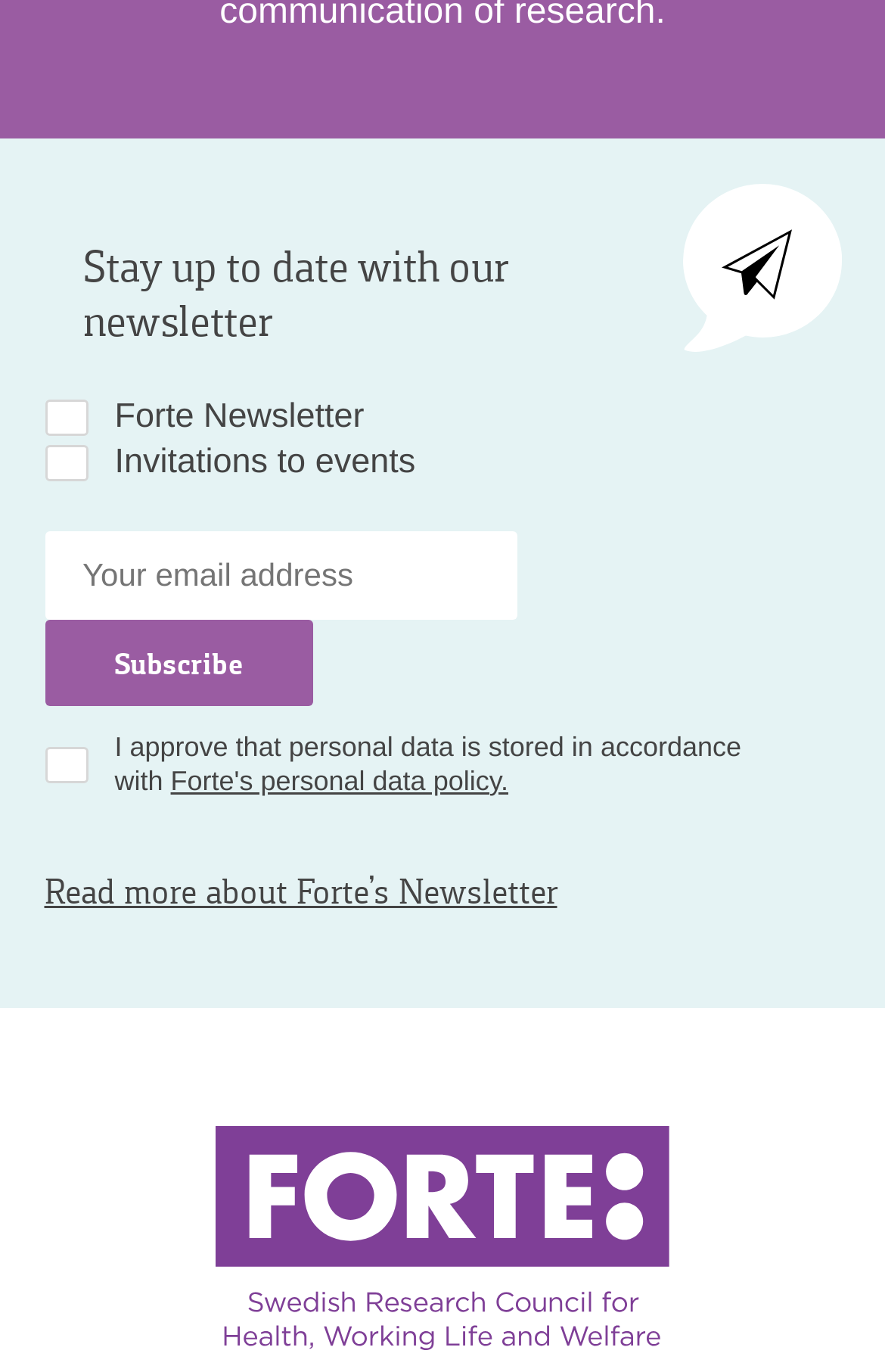Find the bounding box coordinates for the area that should be clicked to accomplish the instruction: "View Forte's personal data policy".

[0.193, 0.557, 0.574, 0.581]